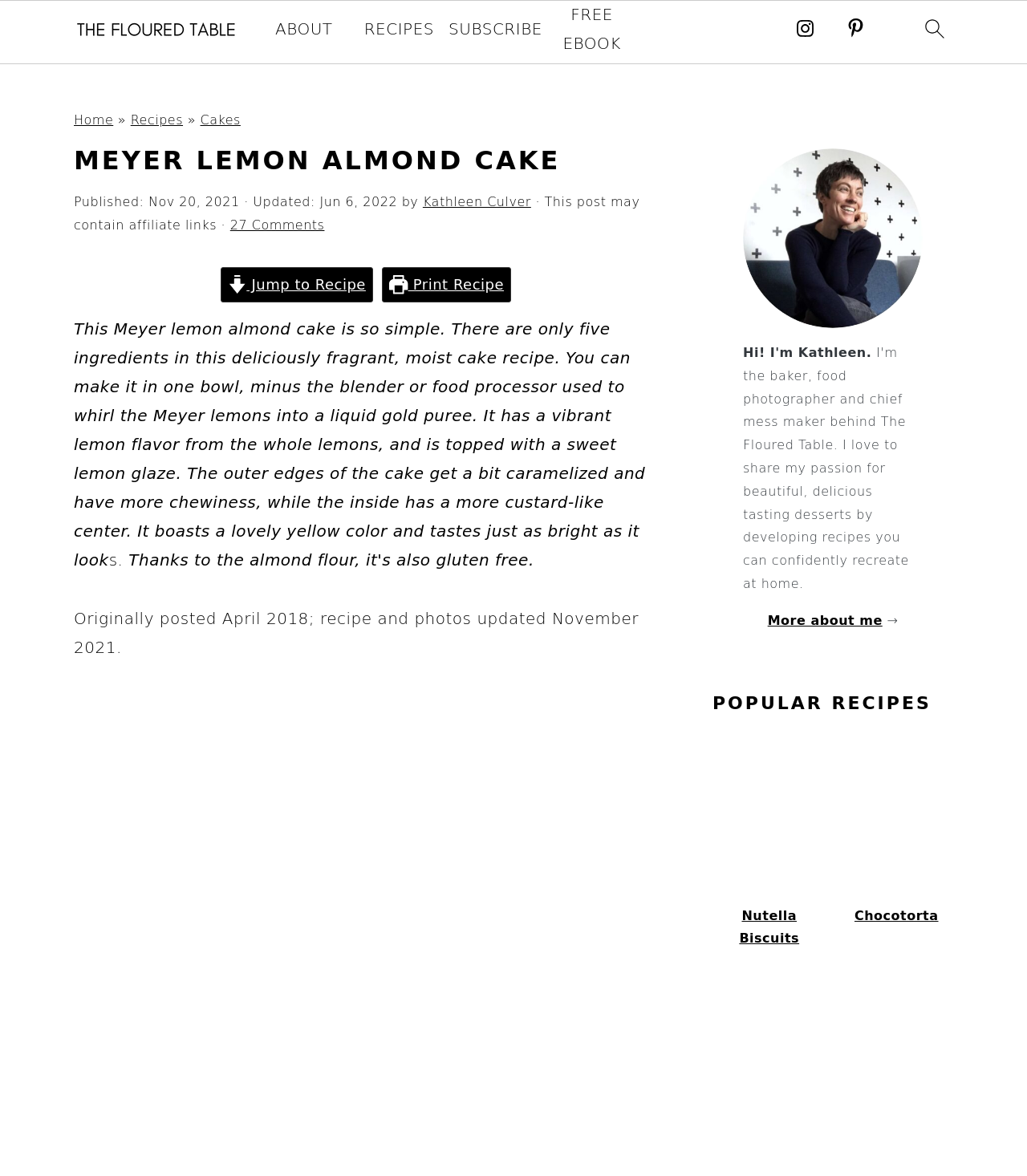Based on the element description "More about me", predict the bounding box coordinates of the UI element.

[0.747, 0.521, 0.859, 0.534]